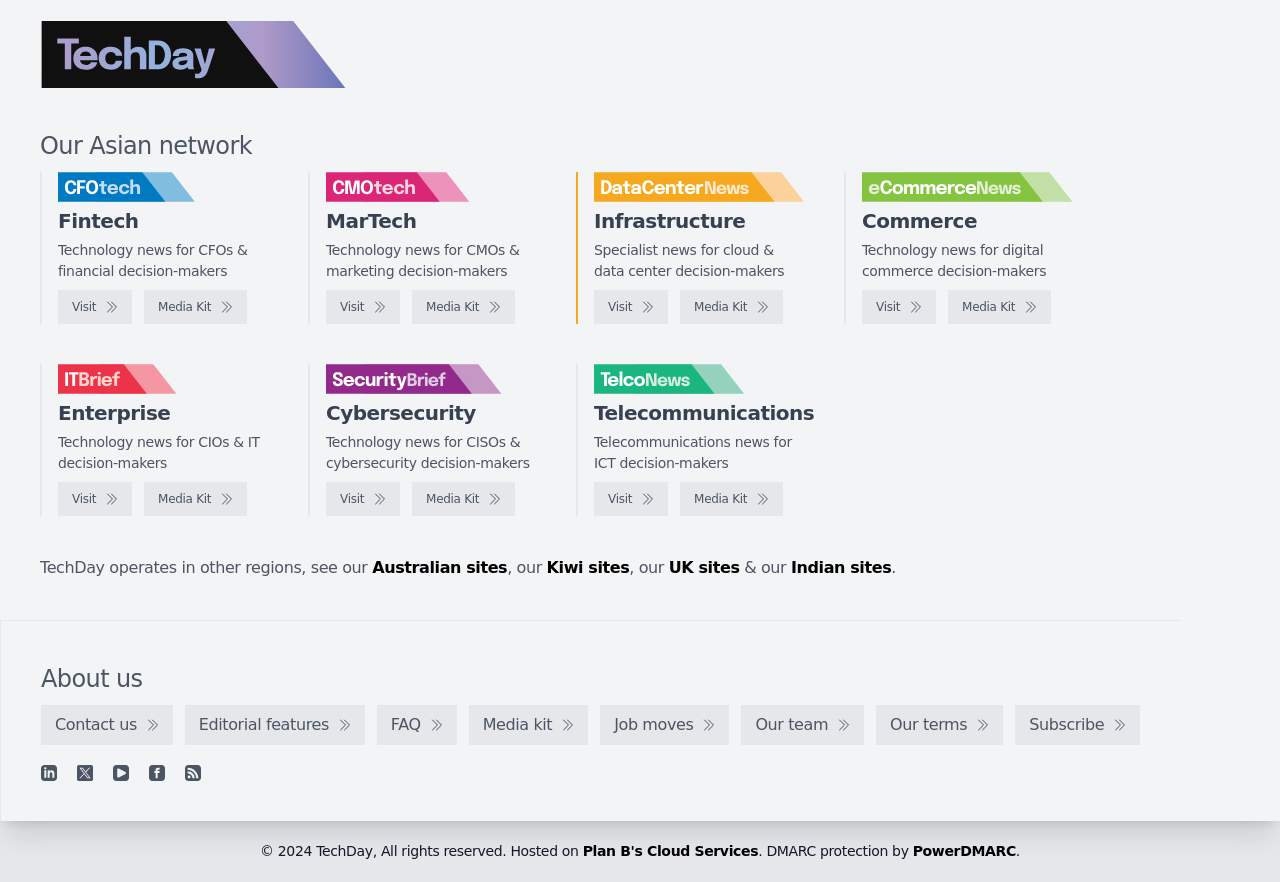Please give a one-word or short phrase response to the following question: 
How many links are there in the 'About us' section?

5